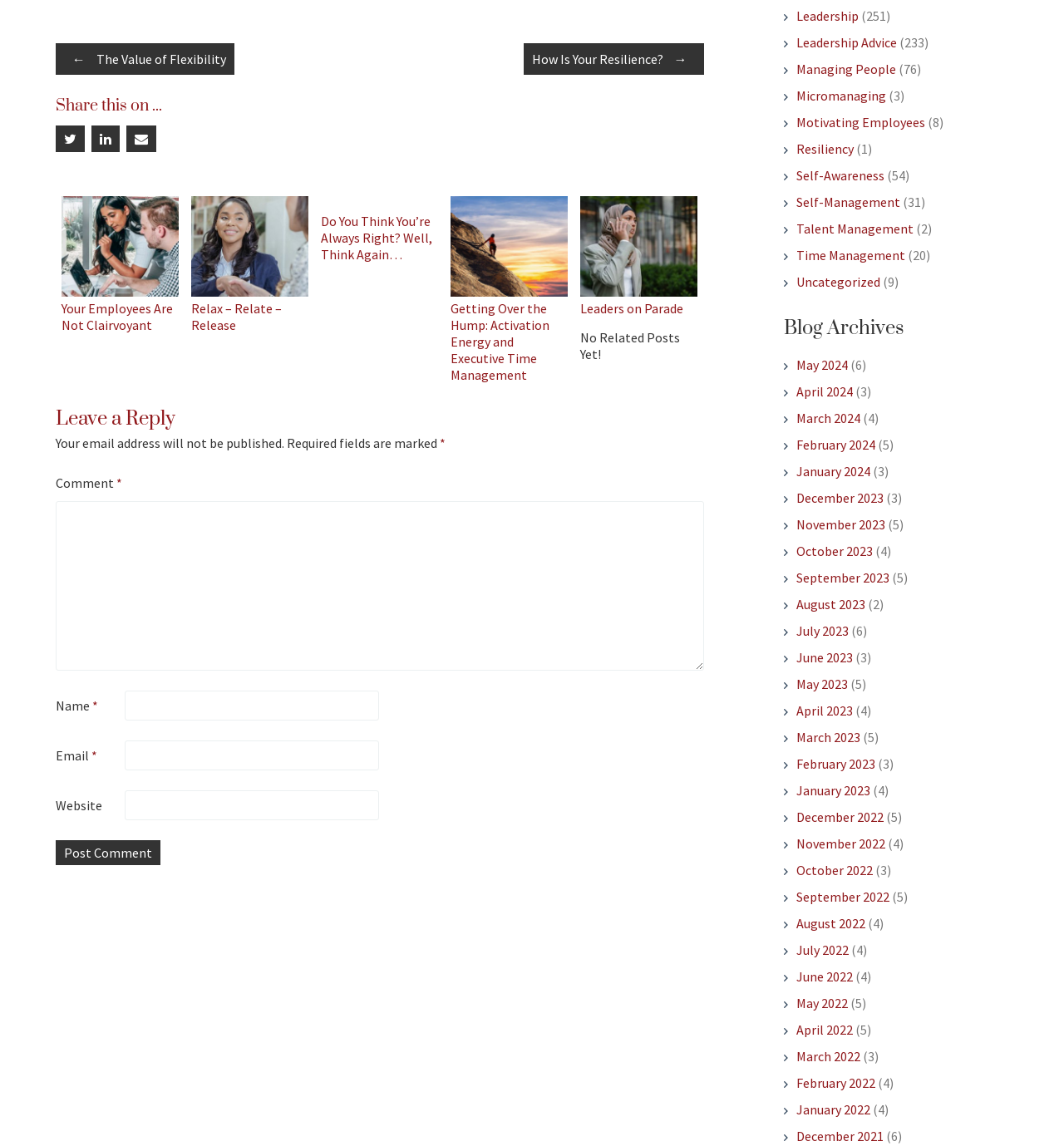What is the category of the post 'Leaders on Parade'?
Answer the question with detailed information derived from the image.

I found the link element with text 'Leaders on Parade' and looked for its nearby elements. I found a link element with text 'Leadership' which is likely to be the category of the post.